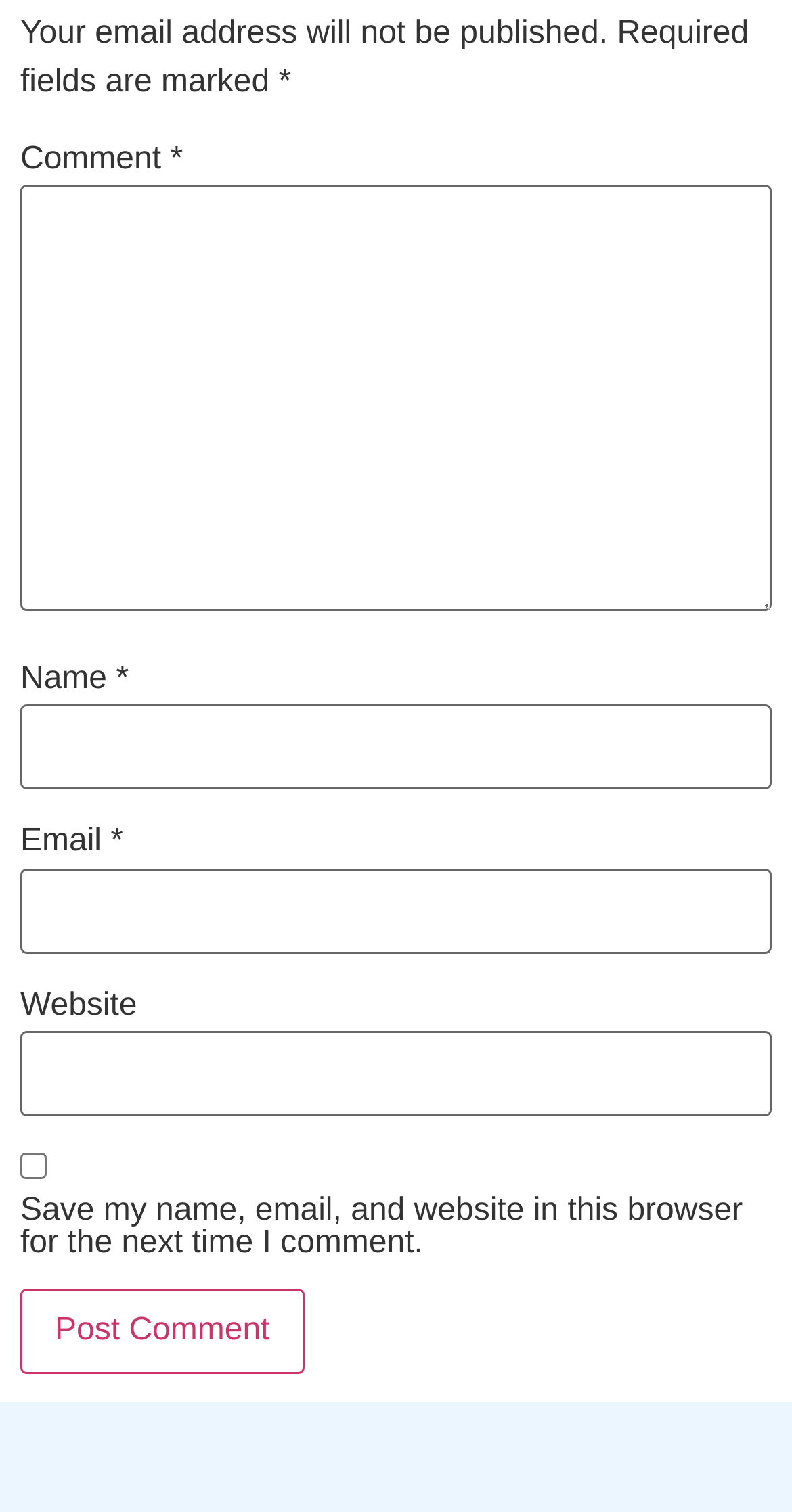Kindly respond to the following question with a single word or a brief phrase: 
Is the 'Website' field required?

No